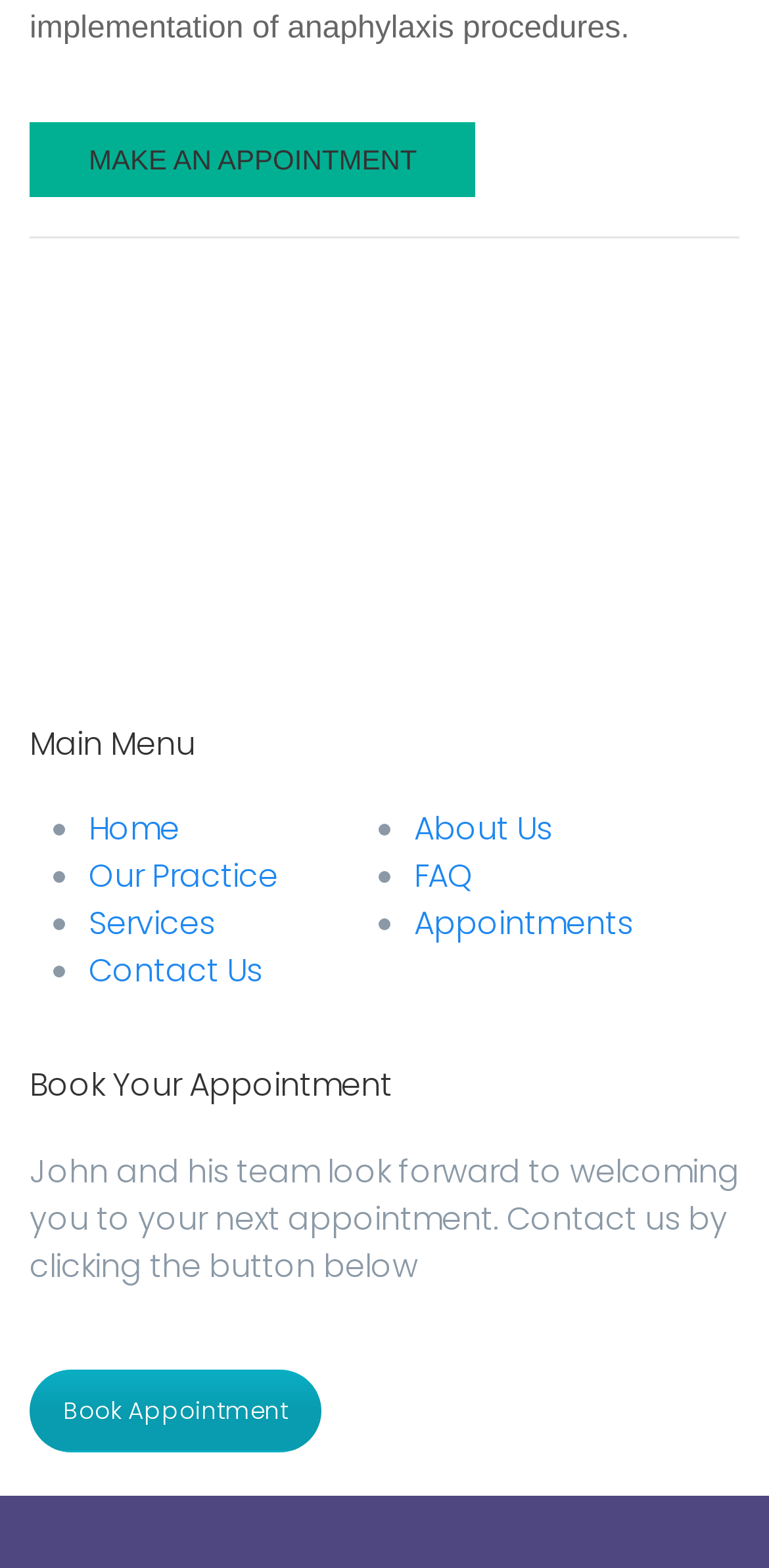Please locate the clickable area by providing the bounding box coordinates to follow this instruction: "Book an appointment".

[0.038, 0.873, 0.418, 0.926]